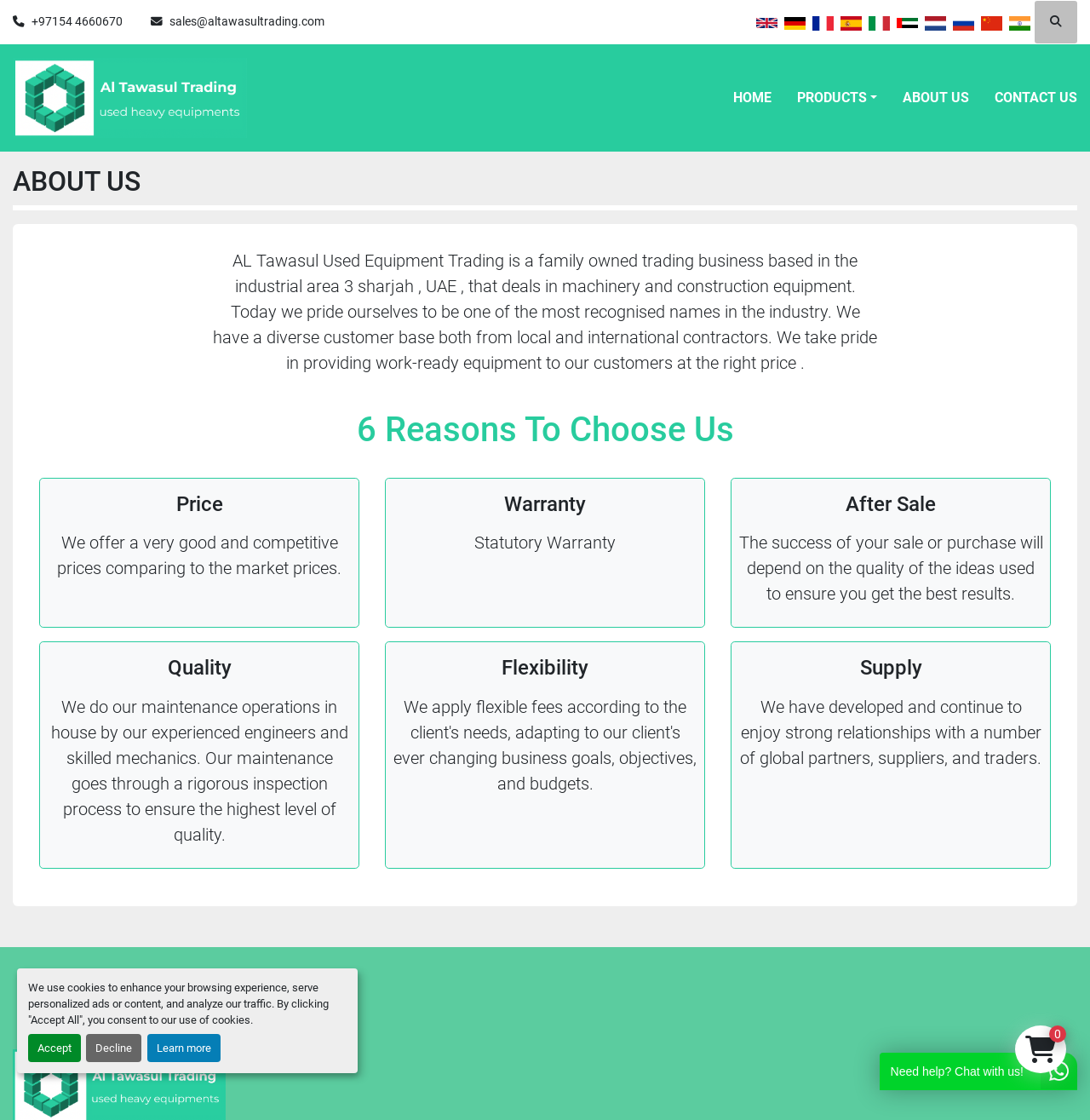Answer the following inquiry with a single word or phrase:
What is the company's location?

Sharjah, UAE